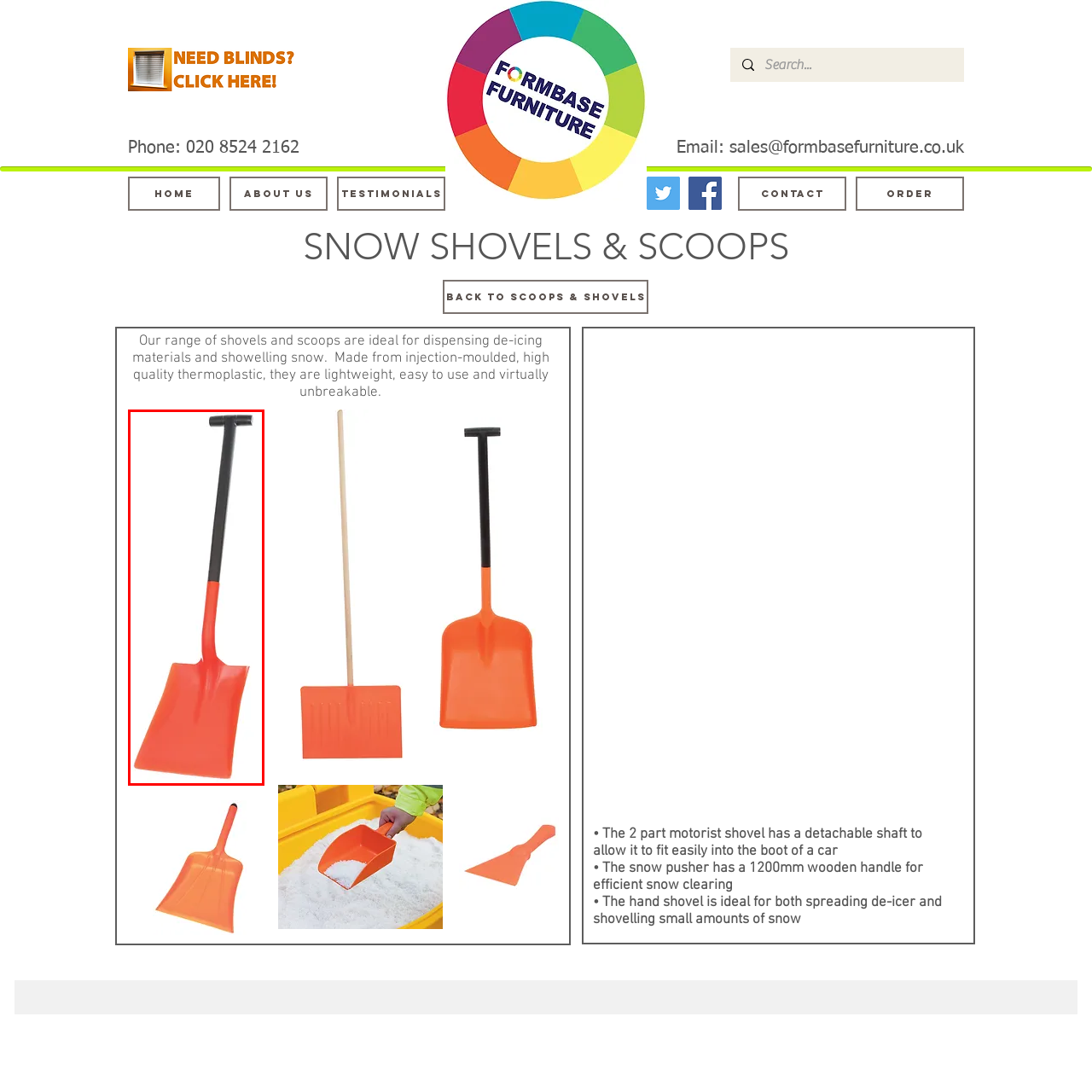What is the material of the shovel's handle?
Focus on the image section enclosed by the red bounding box and answer the question thoroughly.

The caption describes the handle as 'long, sturdy black', which indicates that the material of the handle is not specified, but its color is black. However, it can be inferred that the material is likely a durable and sturdy material, such as metal or hard plastic, given the description.